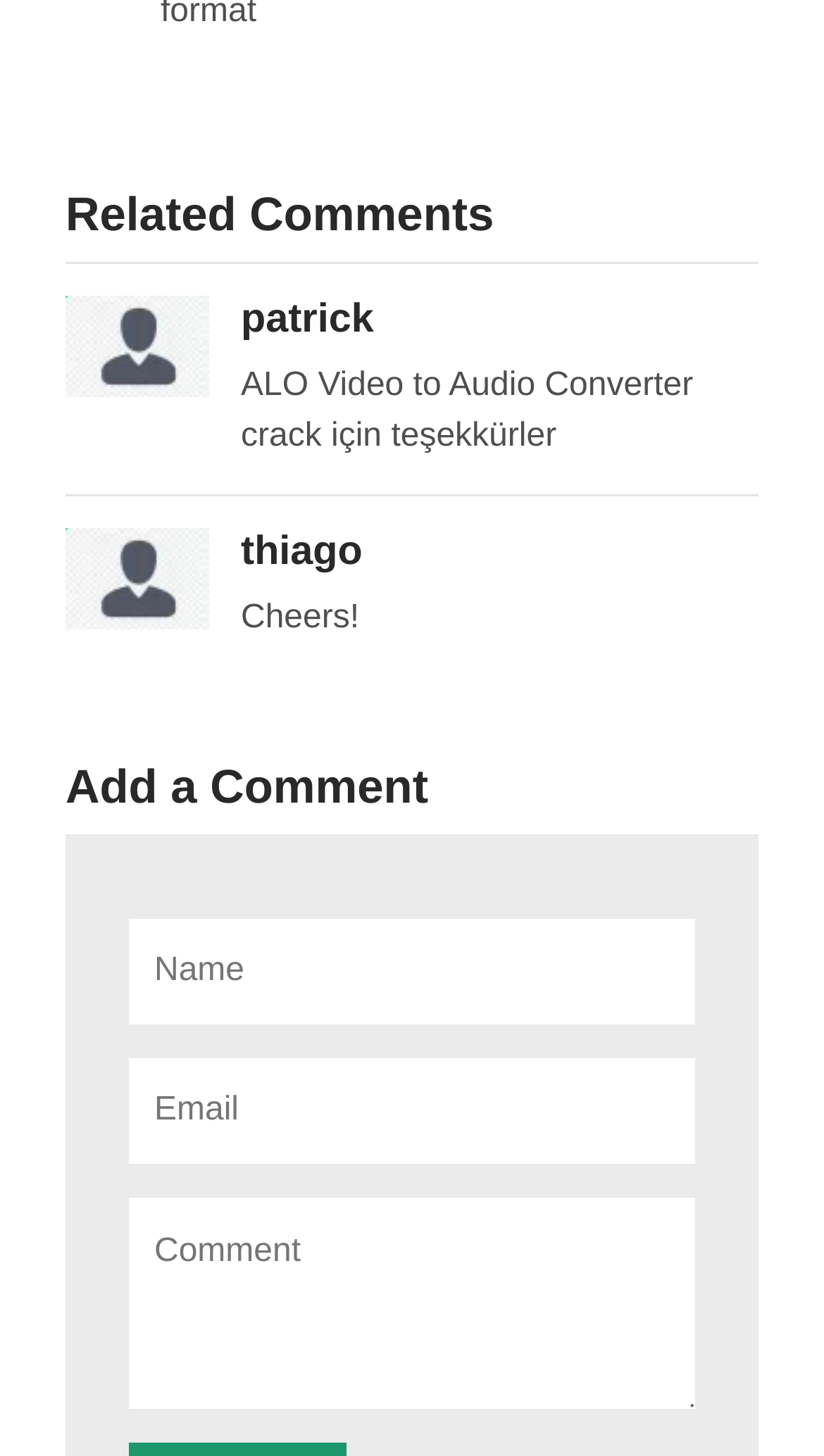What is the text above the first image? Using the information from the screenshot, answer with a single word or phrase.

Related Comments